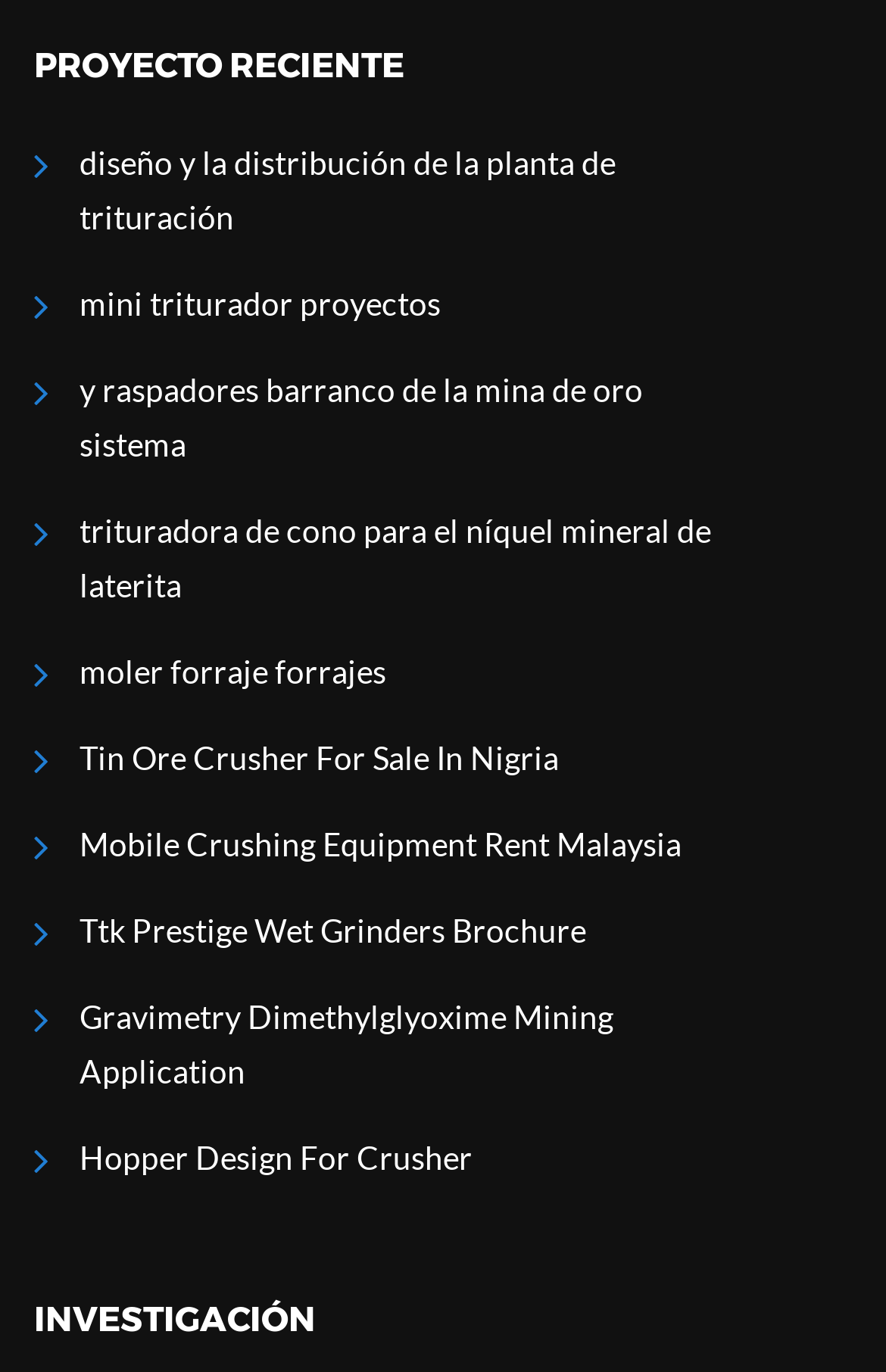Are the links under 'PROYECTO RECIENTE' and 'INVESTIGACIÓN' sections?
Give a one-word or short phrase answer based on the image.

Yes